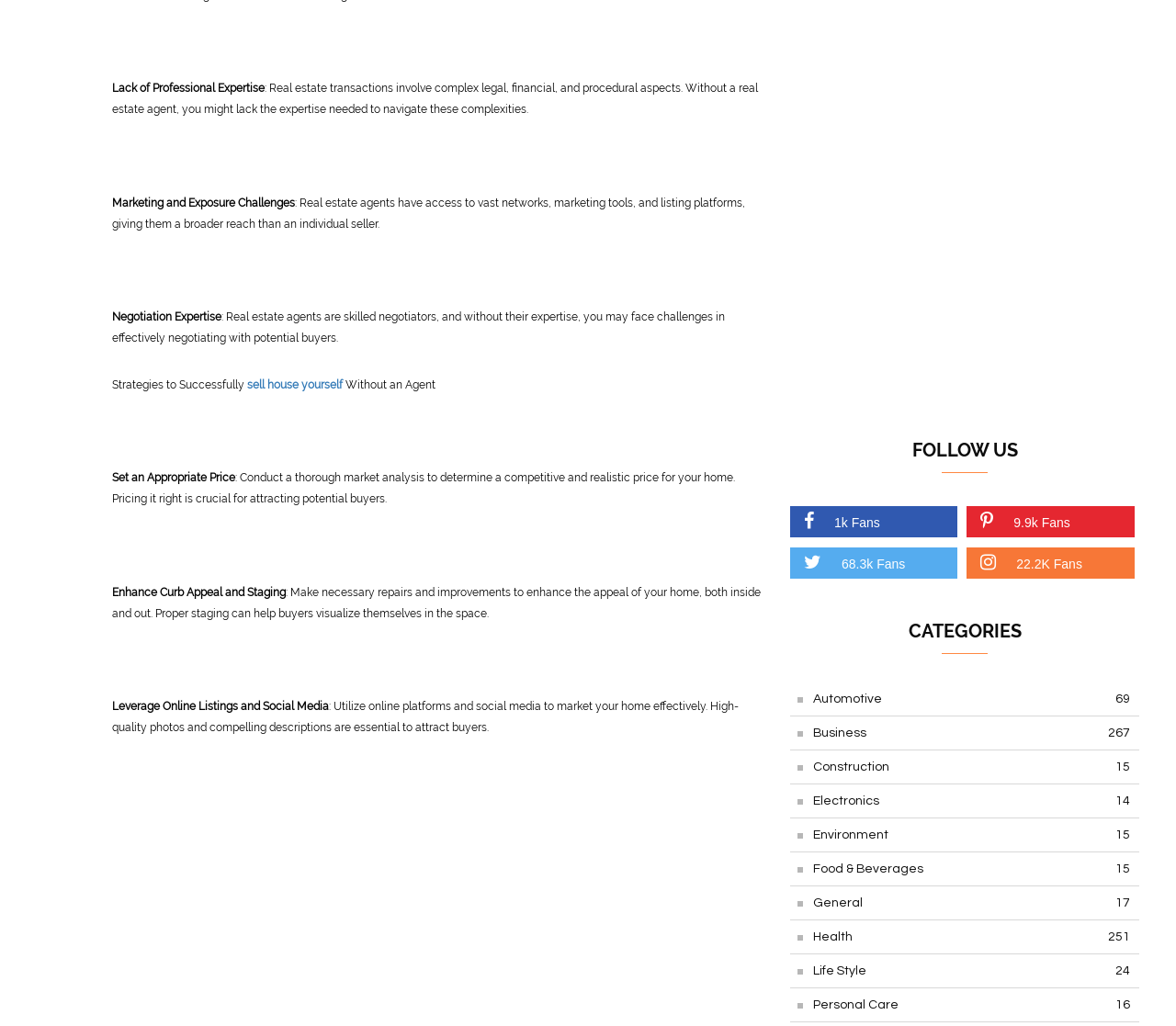What is the importance of pricing a home correctly?
Refer to the screenshot and answer in one word or phrase.

To attract potential buyers